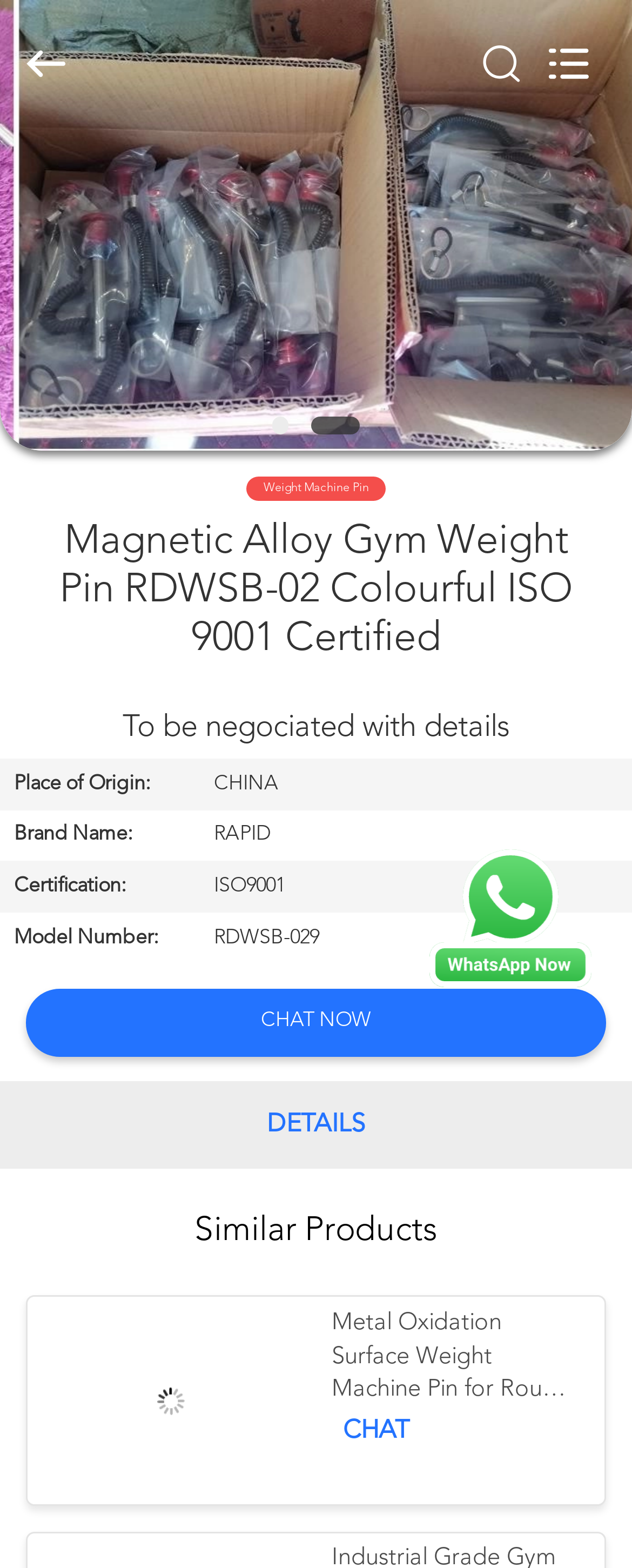Create a detailed summary of the webpage's content and design.

This webpage appears to be a product page for a magnetic alloy gym weight pin, specifically the RDWSB-02 model. At the top of the page, there is a search box and a navigation menu with links to the home page, products, videos, about us, factory tour, quality control, and contact us. Below the navigation menu, there is a copyright notice.

The main content of the page is divided into two sections. On the left side, there is a large image of the product, taking up most of the vertical space. On the right side, there is a table with details about the product, including its place of origin, brand name, certification, and model number.

Above the product image, there is a heading with the product name, and below it, there is a link to chat with the seller. Below the product details table, there is a link to similar products.

In the similar products section, there is an image of a related product, a metal oxidation surface weight machine pin, along with a link to that product's page. There is also a link to chat with the seller.

At the bottom right corner of the page, there is a WhatsApp icon with a link to chat with the seller.